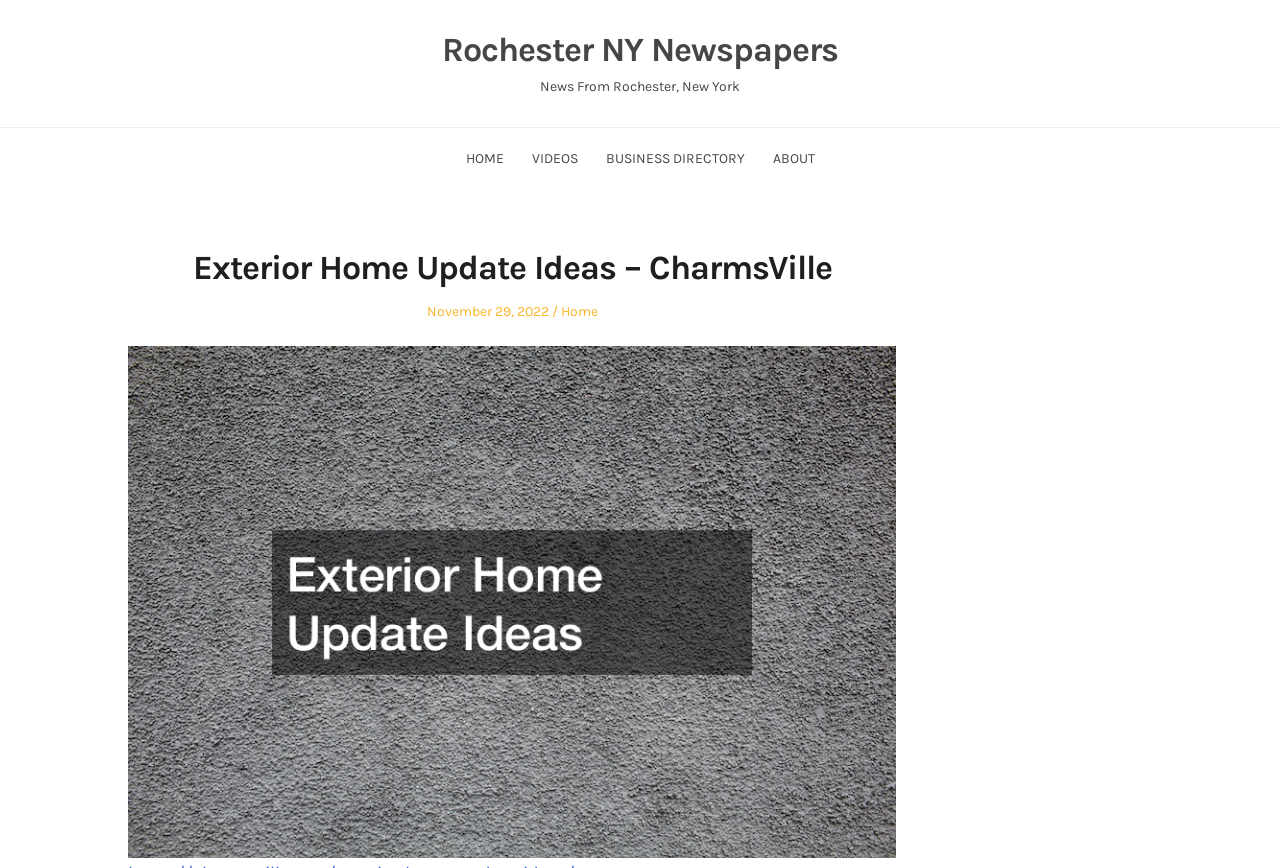Reply to the question with a brief word or phrase: What is the date of the latest article?

November 29, 2022